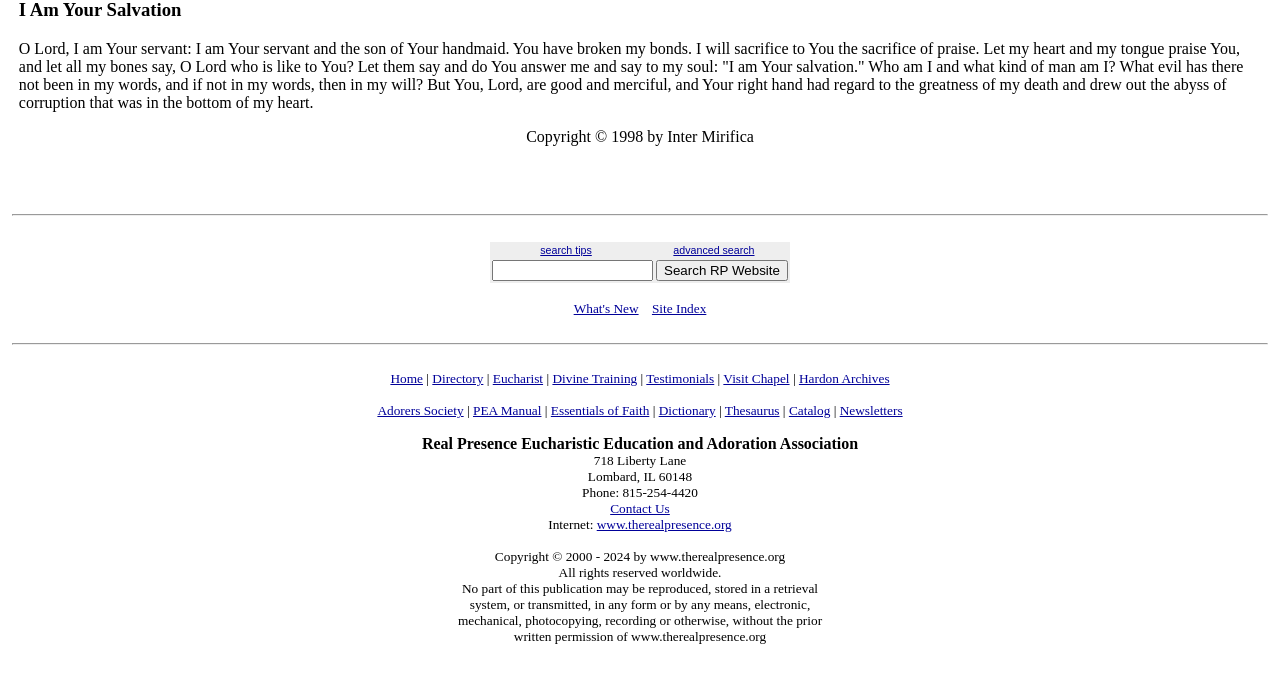Please reply to the following question with a single word or a short phrase:
What is the purpose of the 'Search RP Website' button?

To search the website